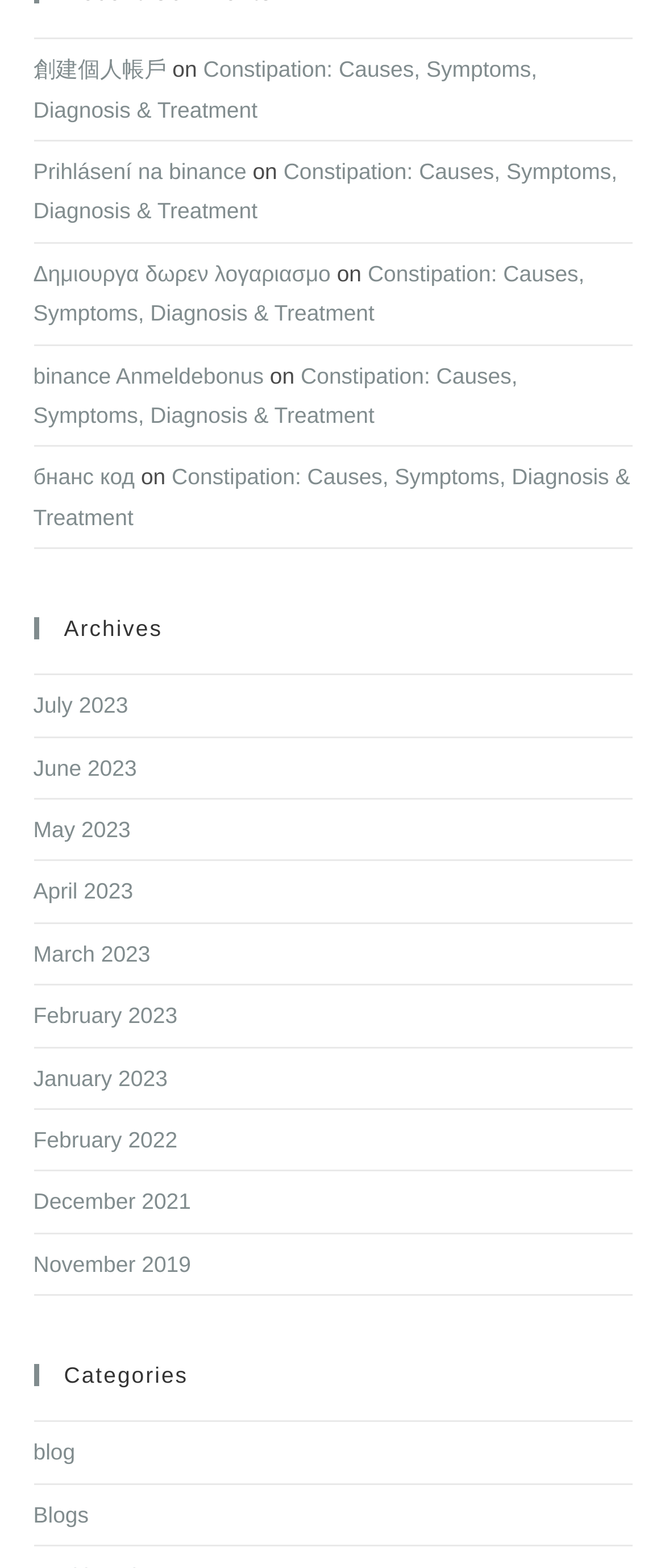Find the bounding box coordinates for the area that must be clicked to perform this action: "view archives".

[0.05, 0.394, 0.95, 0.408]